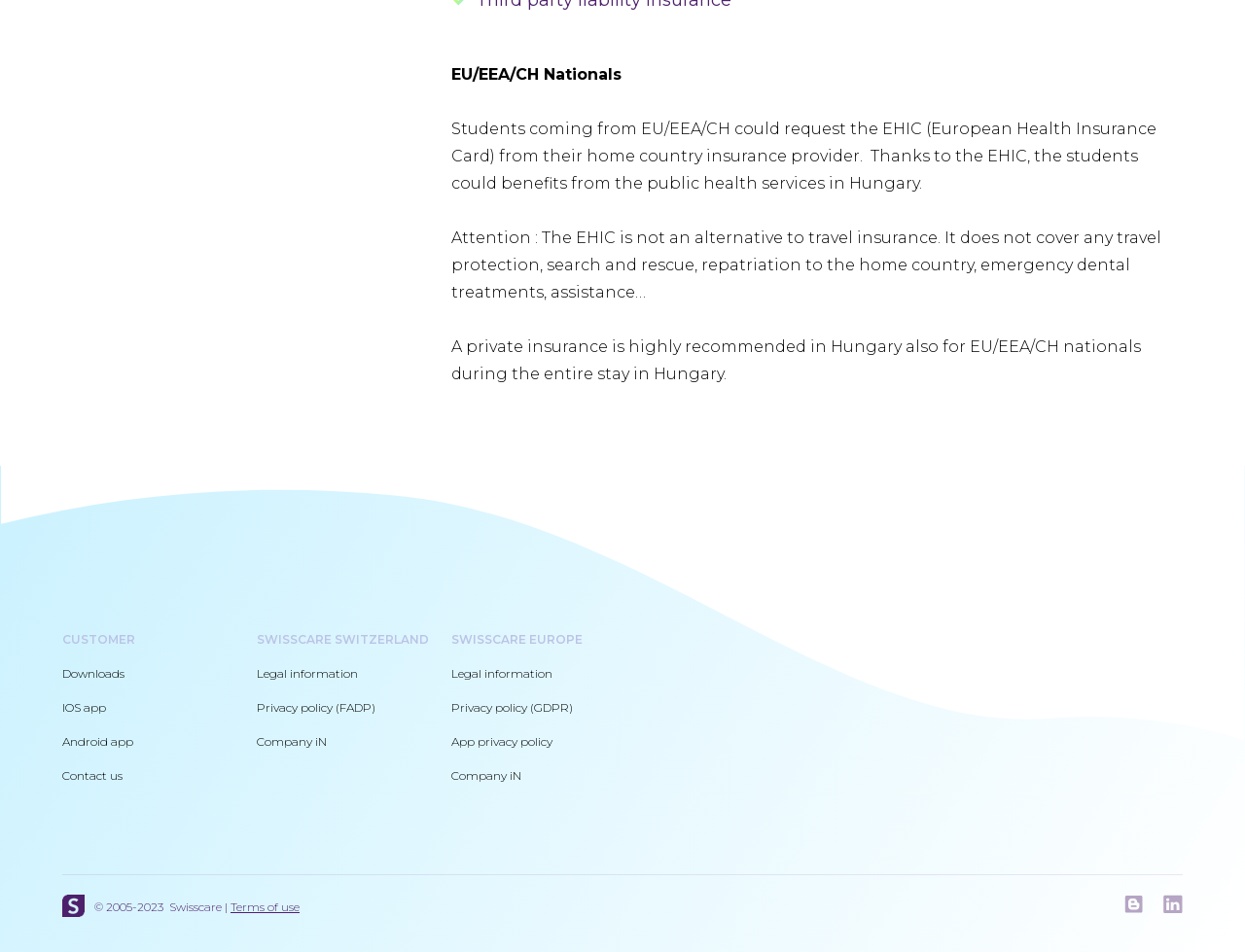Find the bounding box coordinates of the clickable area that will achieve the following instruction: "Open IOS app".

[0.05, 0.736, 0.085, 0.751]